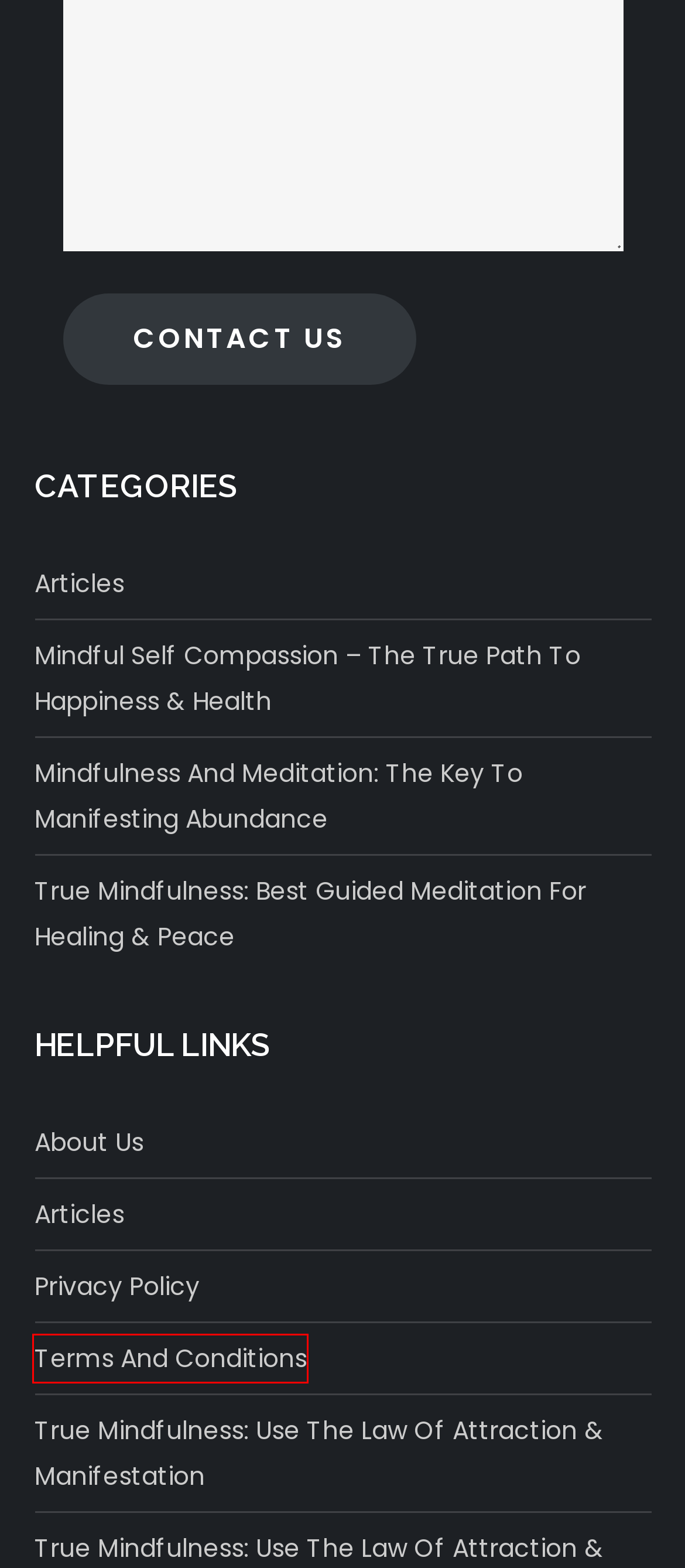You’re provided with a screenshot of a webpage that has a red bounding box around an element. Choose the best matching webpage description for the new page after clicking the element in the red box. The options are:
A. Mindfulness and Meditation: The Key to Manifesting Abundance Archives - True Mindfulness
B. True Mindfulness: Best Guided Meditation for Healing & Peace Archives - True Mindfulness
C. Mindful Self Compassion - The True Path To Happiness & Health Archives - True Mindfulness
D. Privacy Policy - True Mindfulness
E. About Us - True Mindfulness
F. How Can Mindfulness Improve Your Mental Health? - True Mindfulness
G. admin, Author at True Mindfulness
H. Terms and Conditions - True Mindfulness

H